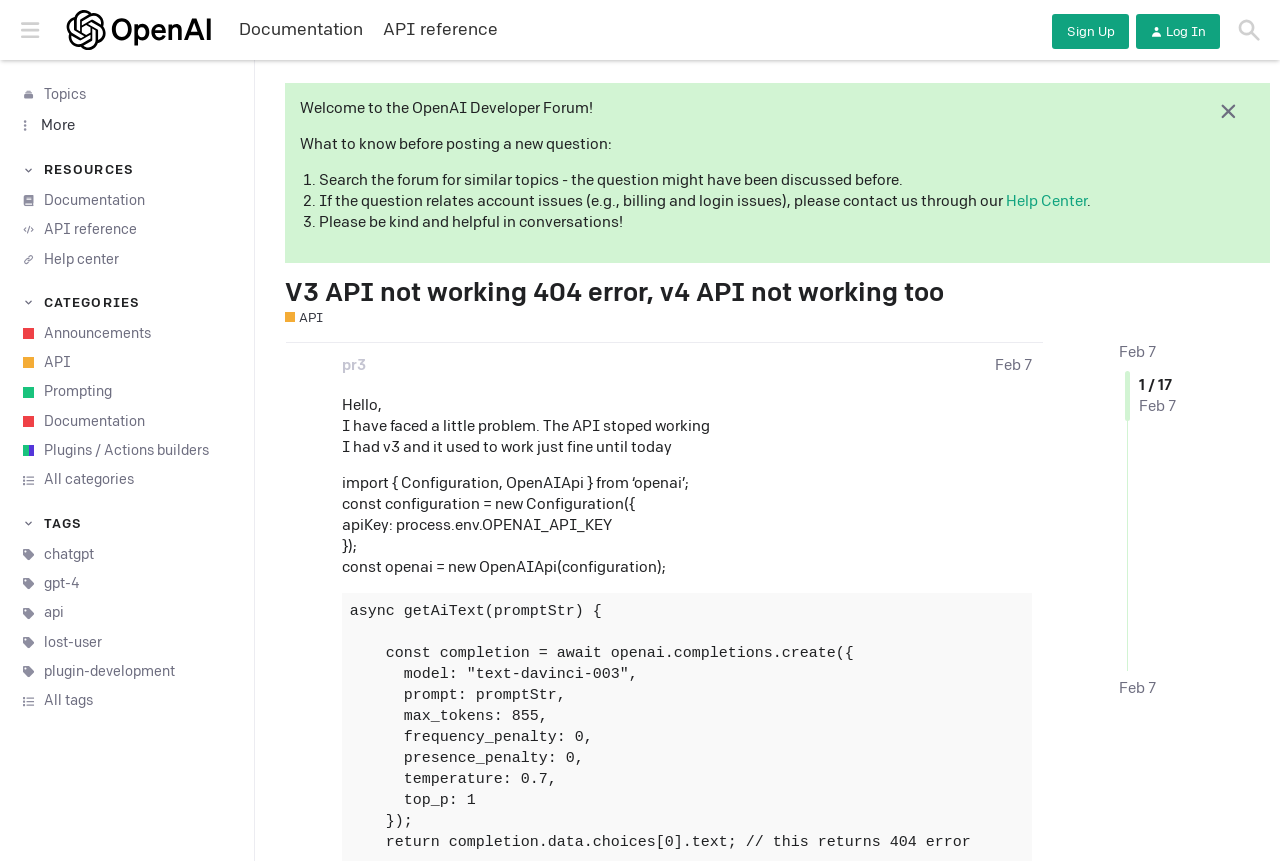Give an in-depth explanation of the webpage layout and content.

This webpage is a forum discussion page on the OpenAI Developer Forum. At the top, there is a header section with a button to expand or collapse the sidebar, a link to the OpenAI Developer Forum, and buttons to sign up or log in. 

Below the header, there are several links to different sections of the forum, including Topics, Documentation, API reference, and Help center. 

On the left side, there is a sidebar with several categories, including Resources, Categories, and Tags. Each category has a button to expand or collapse its content, which includes links to various topics and tags.

The main content of the page is a discussion thread titled "V3 API not working 404 error, v4 API not working too". The thread has a heading with the title and a link to the API category. Below the heading, there is a post from a user who is experiencing an issue with the API and is seeking help. The post includes some code snippets and a description of the problem.

Below the post, there is a section with information about the thread, including the date and time it was posted and the number of replies. There is also a link to the user's profile and a heading with the user's name.